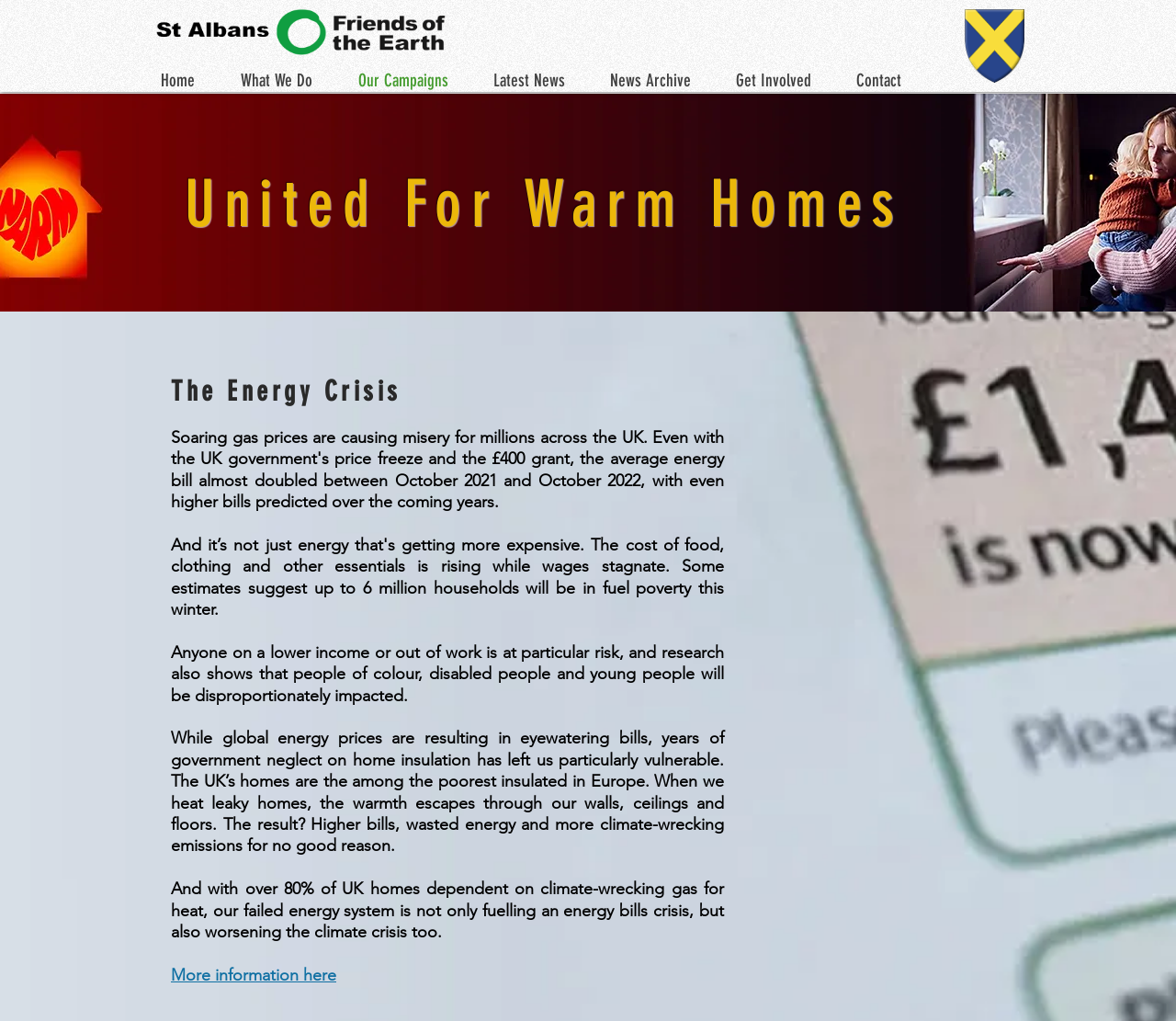What is the main issue discussed on the webpage?
Please provide a comprehensive answer based on the visual information in the image.

The main issue discussed on the webpage is the energy crisis, which is evident from the headings 'The Energy Crisis' and the paragraphs of text that follow, discussing the impact of high energy bills on people, especially those on lower incomes, and the role of government neglect on home insulation.